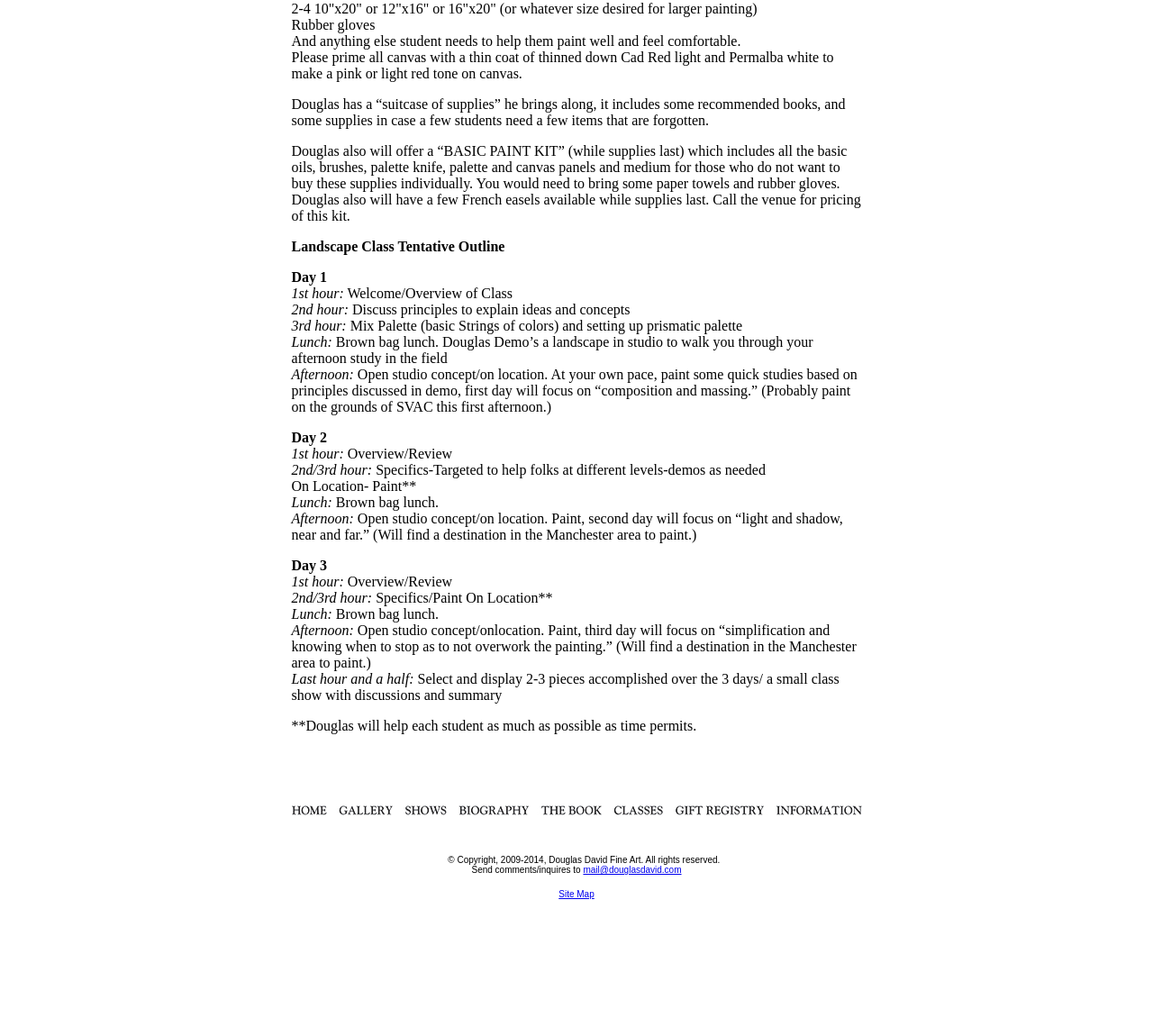What is the last activity of the class?
Based on the screenshot, give a detailed explanation to answer the question.

The question is asking about the last activity of the class. According to the webpage, the last activity is a 'small class show with discussions and summary' where students will select and display 2-3 pieces accomplished over the 3 days. Therefore, the answer is 'A small class show'.